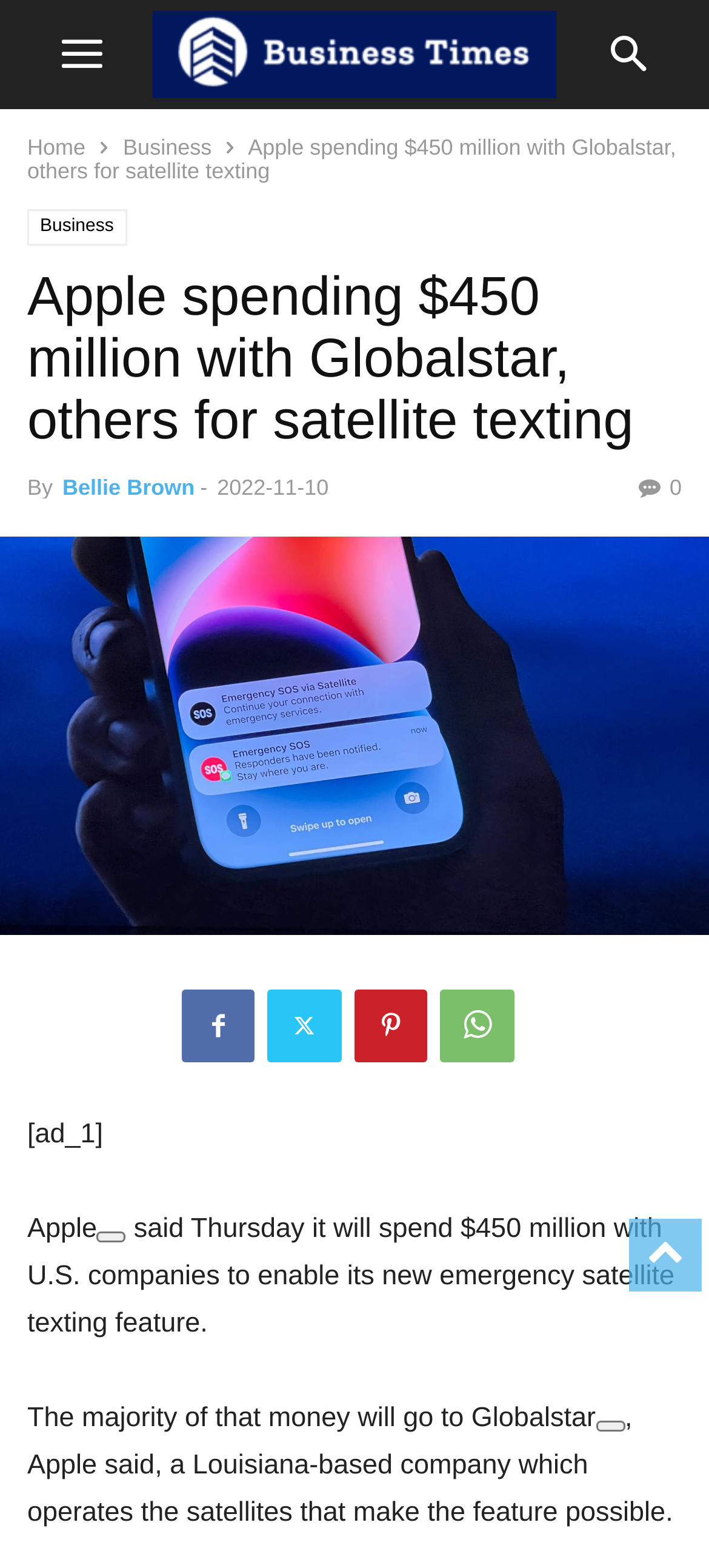What is the feature that Apple is enabling?
Based on the image, give a concise answer in the form of a single word or short phrase.

emergency satellite texting